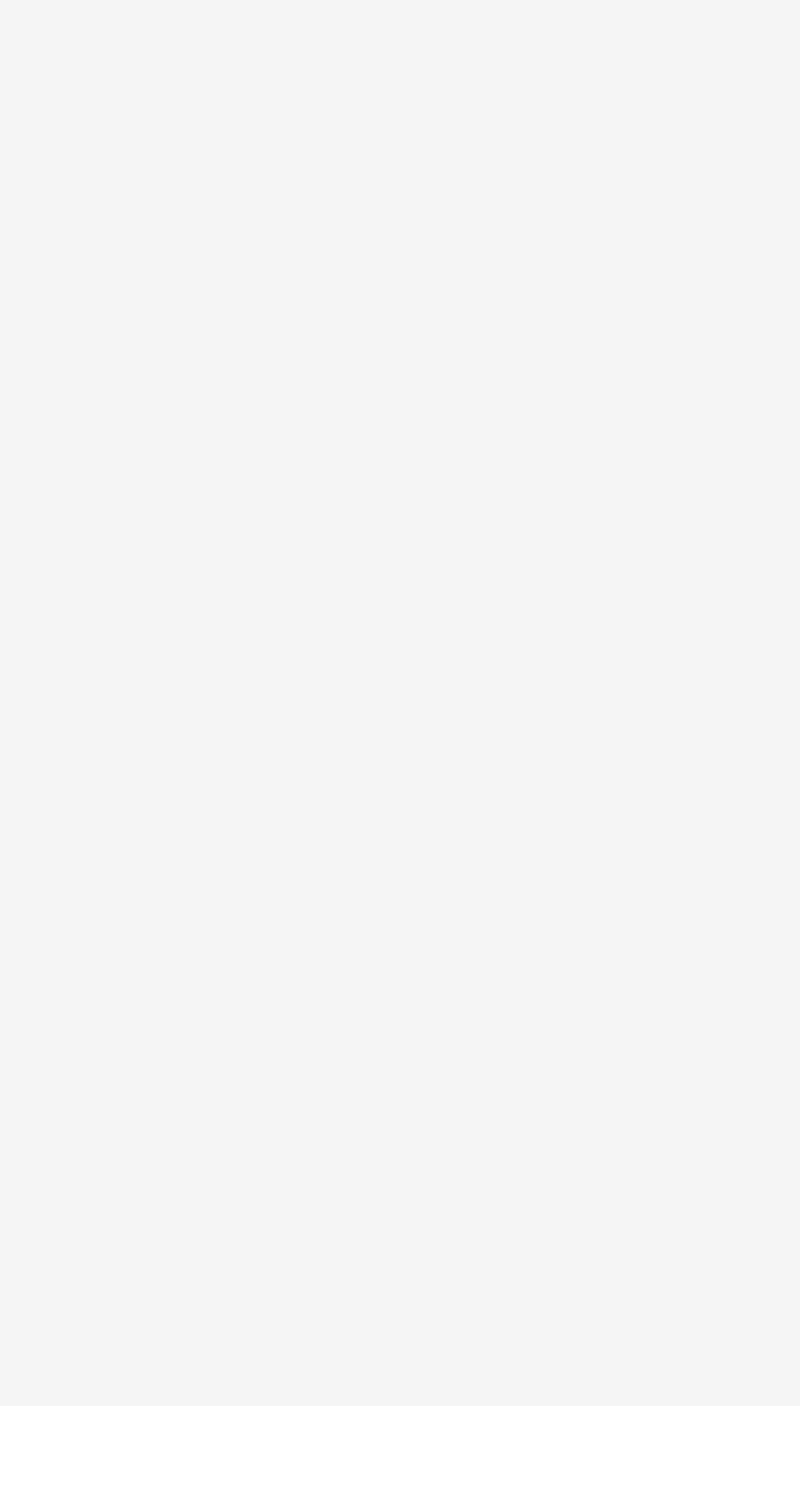Please give a short response to the question using one word or a phrase:
What is the dental service listed below 'Gum Disease Treatment'?

Mouthguards